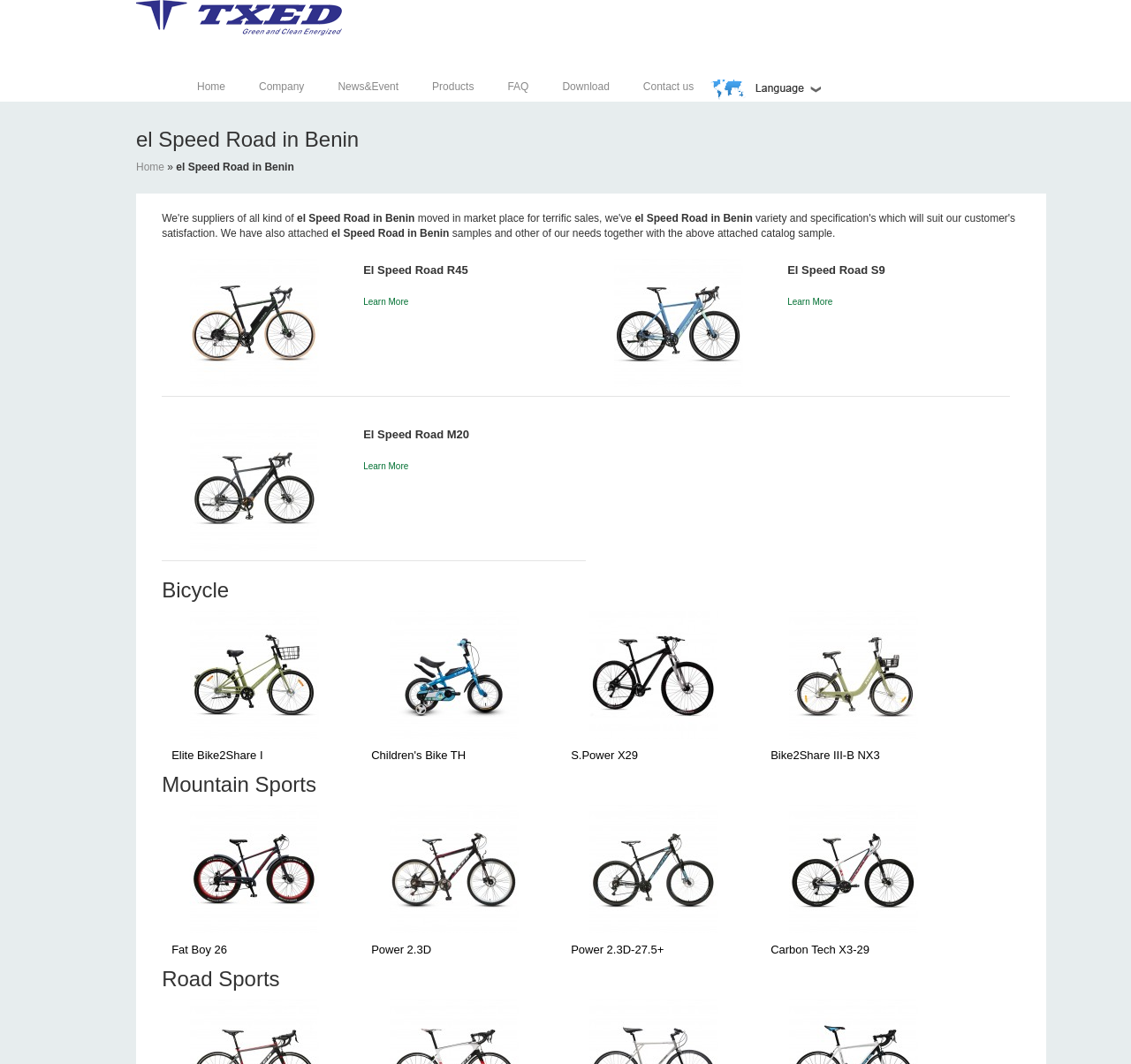Locate the bounding box coordinates of the UI element described by: "El Speed Road M20". Provide the coordinates as four float numbers between 0 and 1, formatted as [left, top, right, bottom].

[0.321, 0.398, 0.518, 0.419]